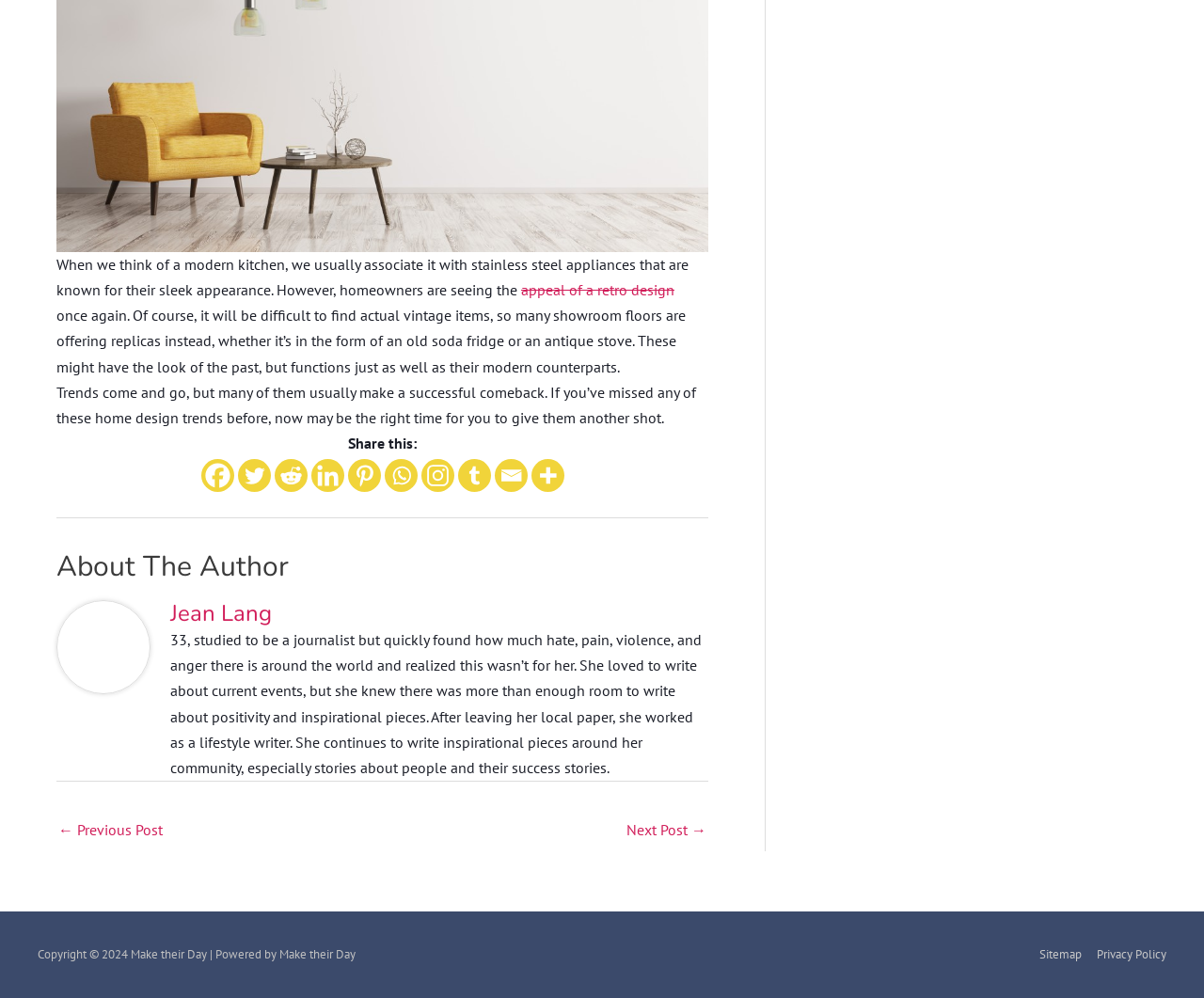Please mark the clickable region by giving the bounding box coordinates needed to complete this instruction: "View the sitemap".

[0.853, 0.948, 0.899, 0.964]